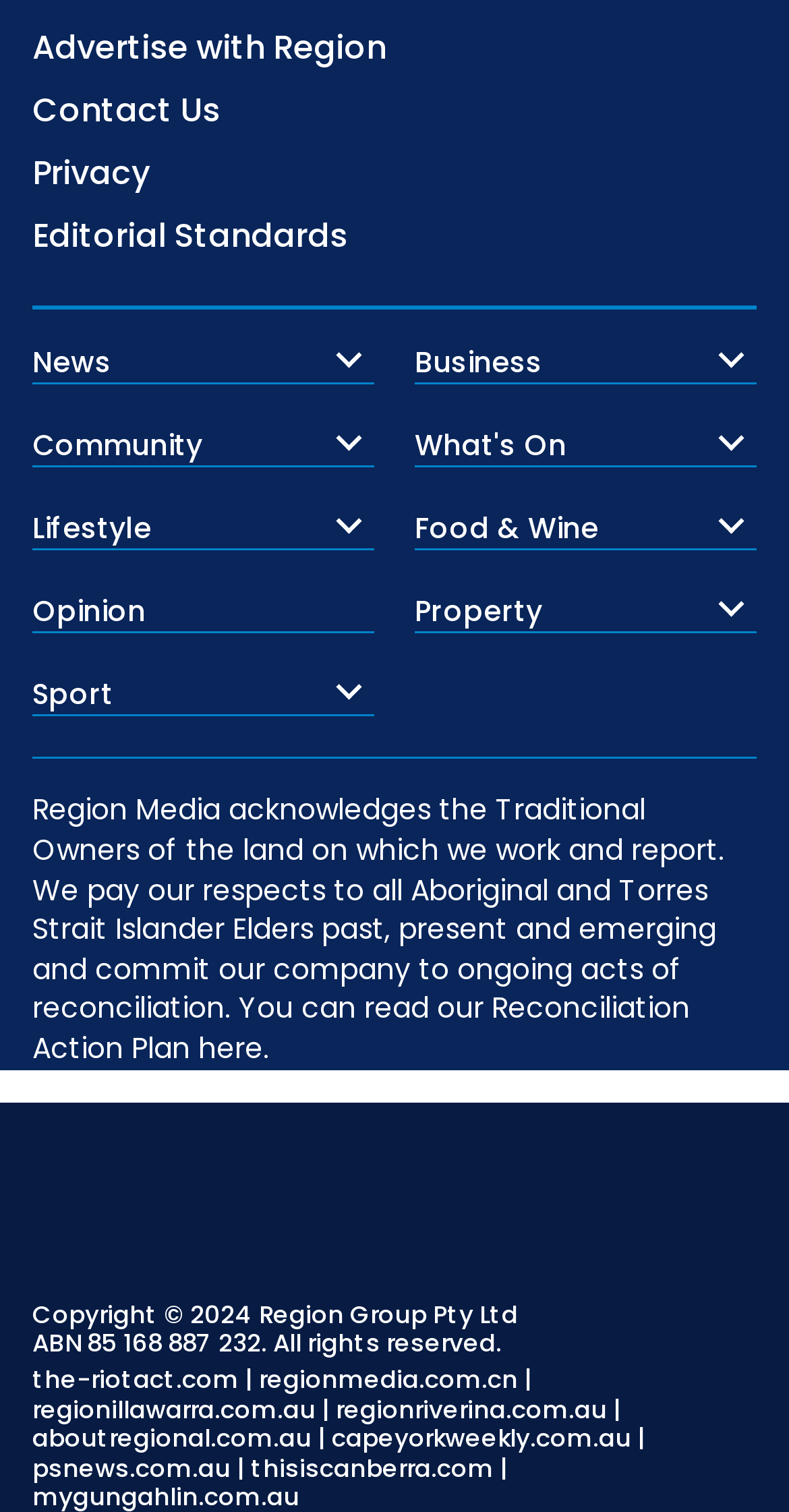Could you highlight the region that needs to be clicked to execute the instruction: "Click on 'News'"?

[0.041, 0.227, 0.474, 0.255]